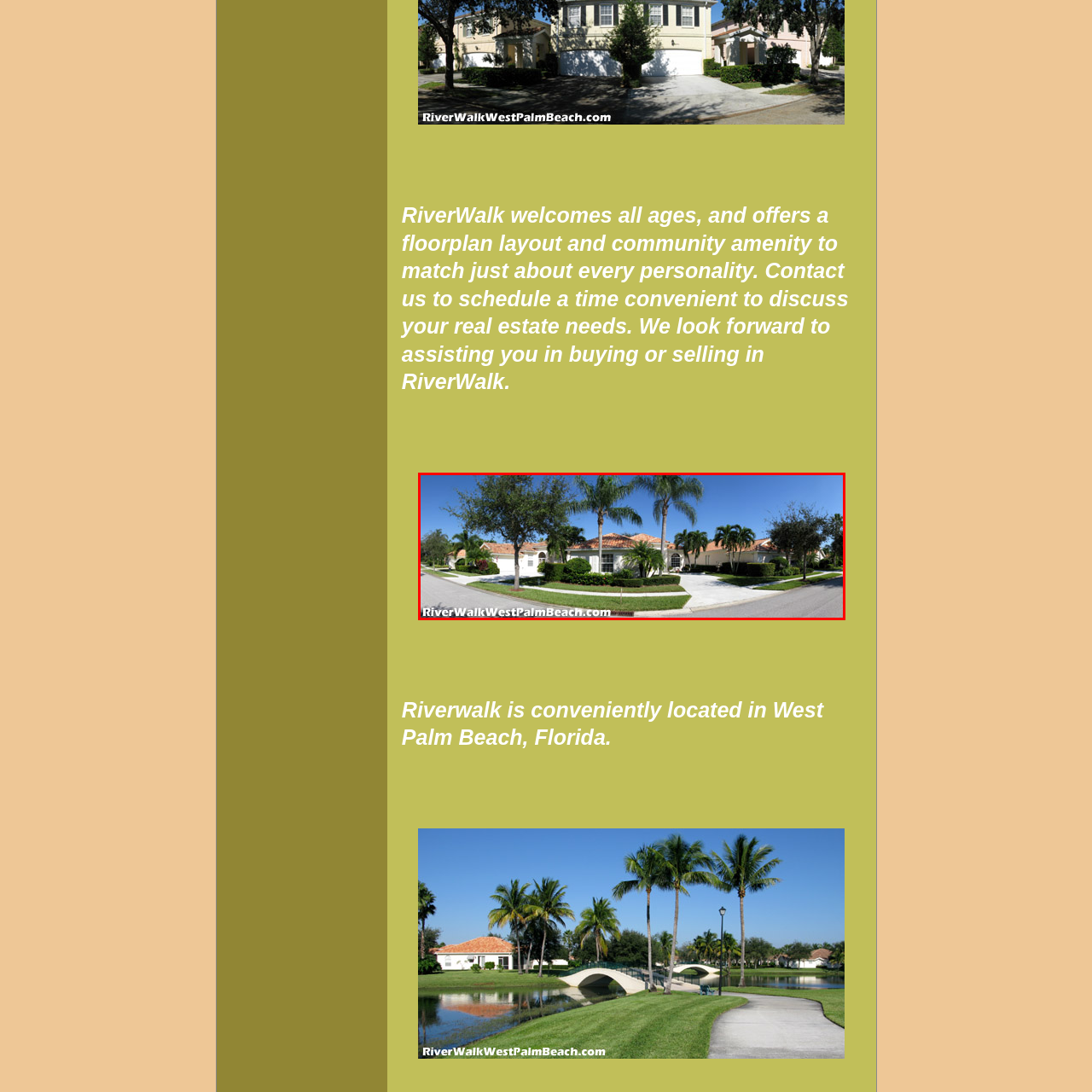Examine the portion of the image marked by the red rectangle, What type of trees are surrounding the homes? Answer concisely using a single word or phrase.

Palm trees